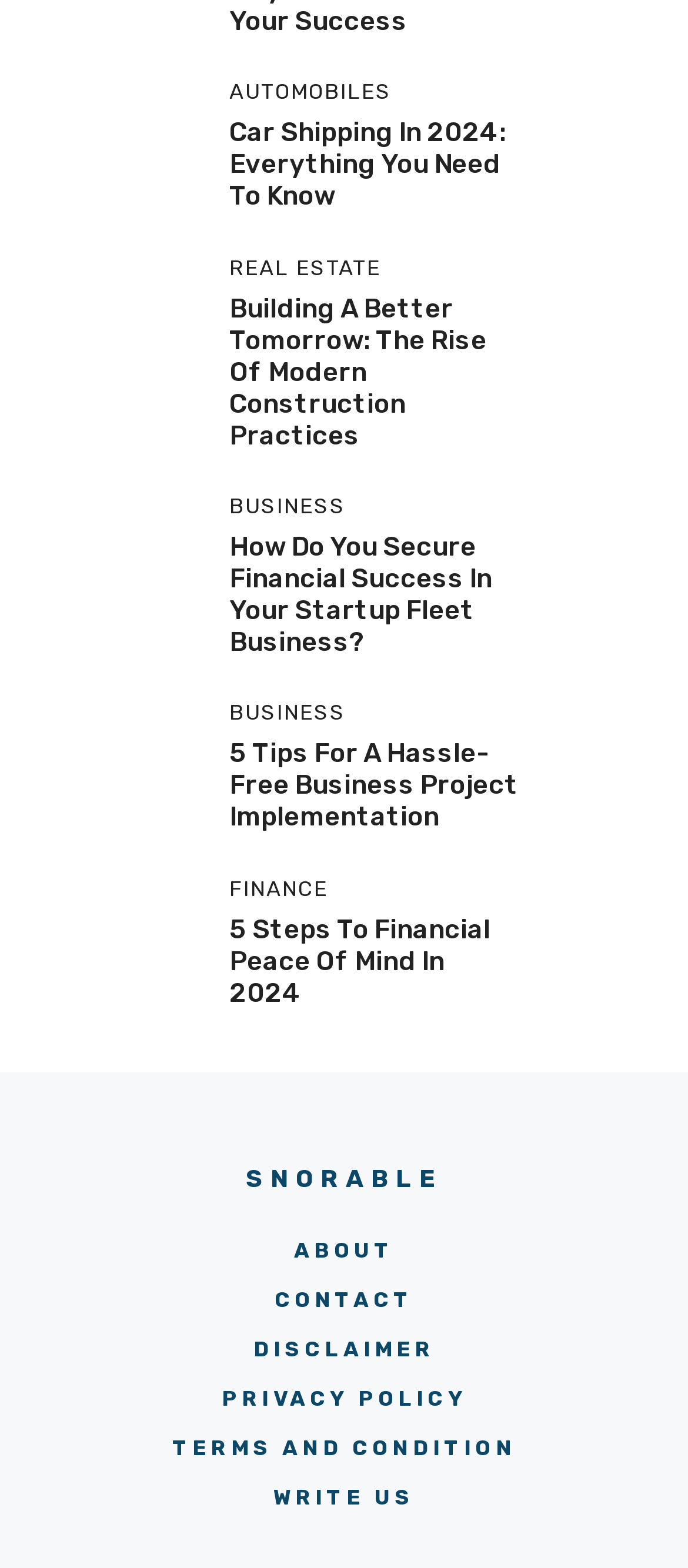Determine the bounding box coordinates of the clickable element to achieve the following action: 'Go to the ABOUT page'. Provide the coordinates as four float values between 0 and 1, formatted as [left, top, right, bottom].

[0.427, 0.787, 0.573, 0.807]